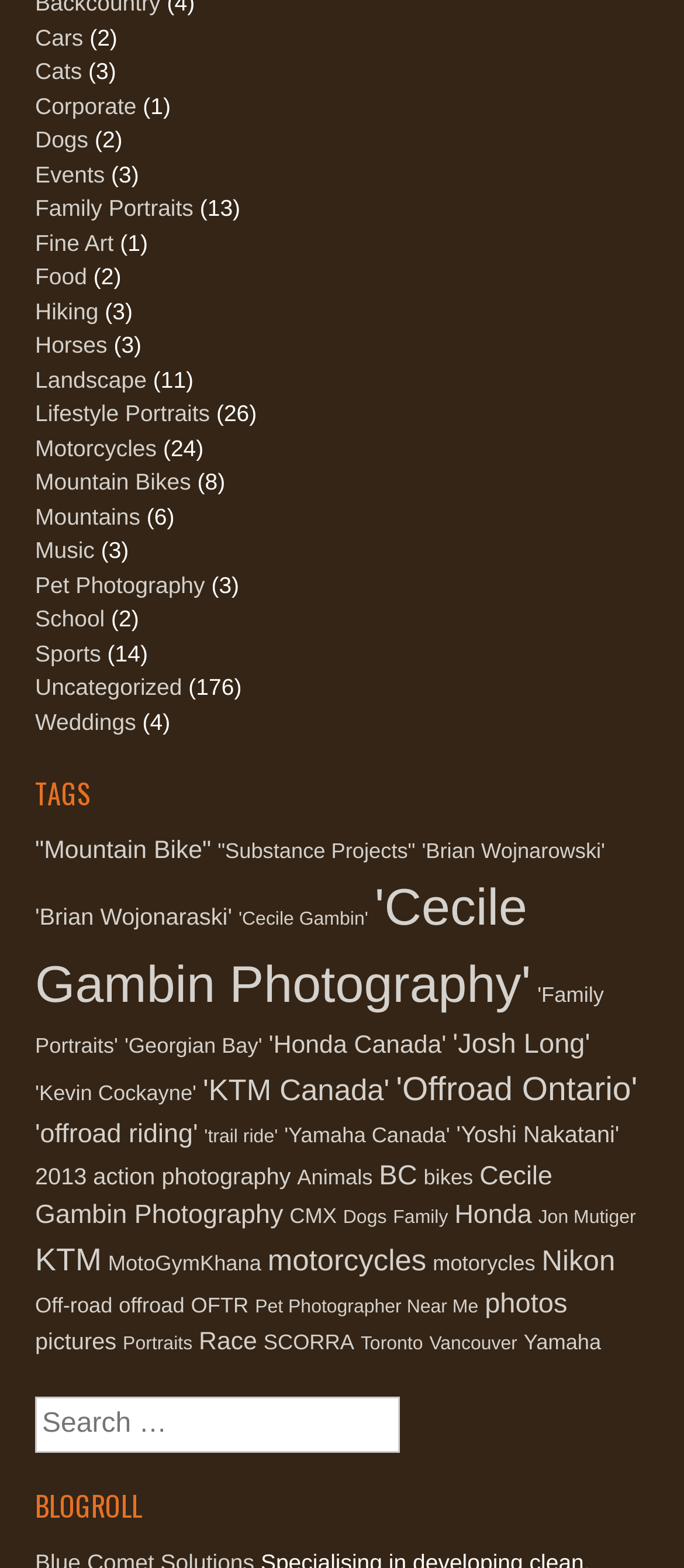What is the main categorization method used on this webpage?
Please provide a comprehensive answer based on the details in the screenshot.

The webpage has a prominent 'TAGS' heading, and below it, there are numerous links categorized by tags, indicating that tags are the primary method of categorization used on this webpage.